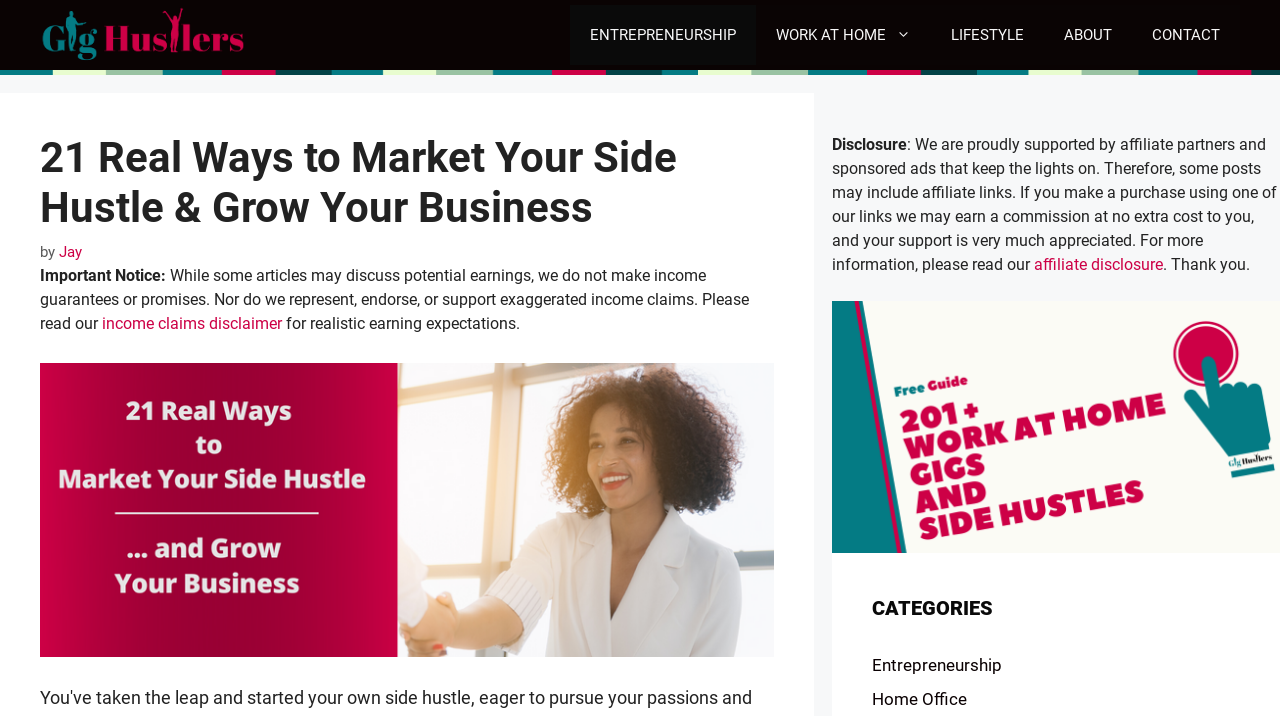What is the title of the article?
Please answer the question with a detailed and comprehensive explanation.

The title of the article can be found in the heading element with the ID '203', which says '21 Real Ways to Market Your Side Hustle & Grow Your Business'.